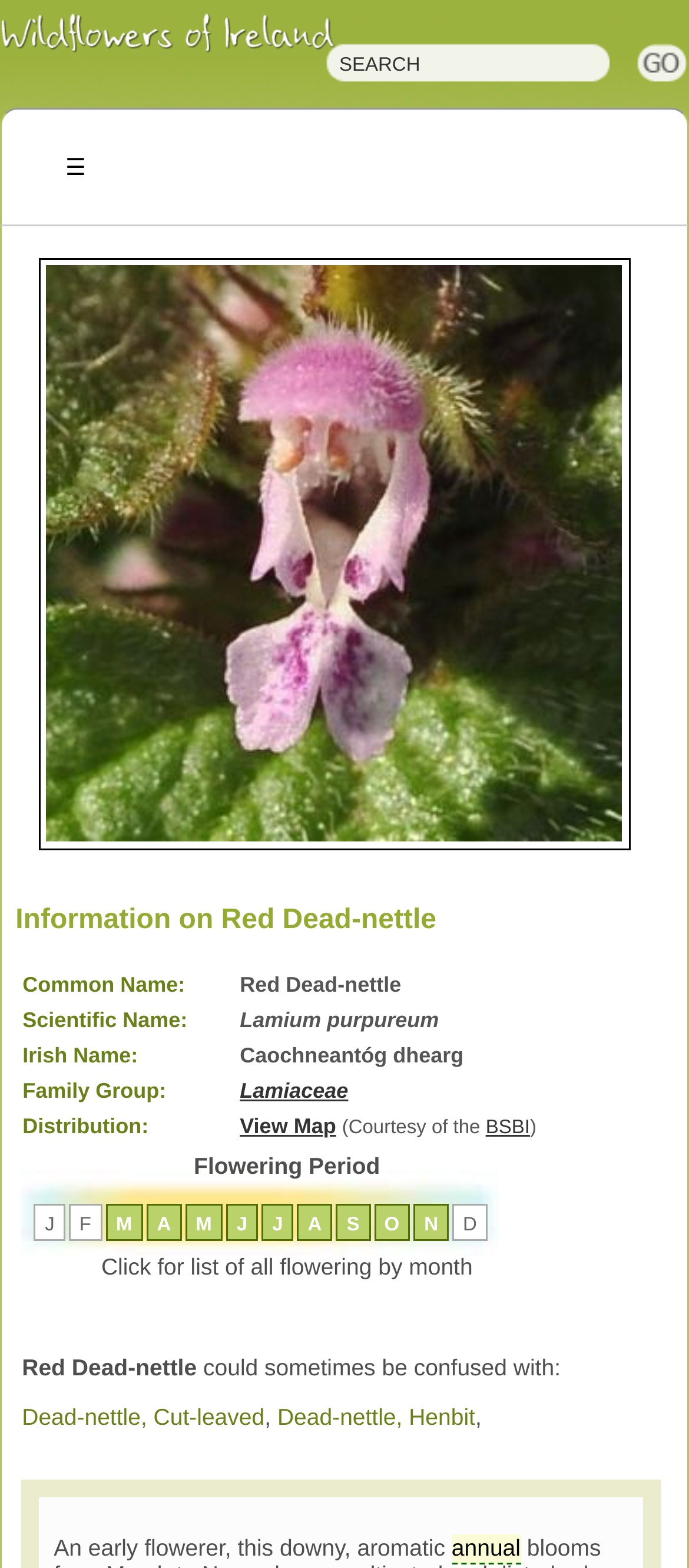Could you please study the image and provide a detailed answer to the question:
What is the family group of the wildflower?

I found the answer by looking at the 'Family Group:' table cell and the corresponding link 'Lamiaceae'.